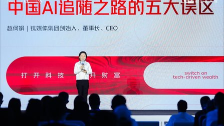Provide an in-depth description of the image you see.

The image captures a speaker at a conference focusing on artificial intelligence, as evidenced by the backdrop that features the title "中国AI追随之路的五大误区" (translated: "Five Major Misconceptions on China's AI Pursuit"). The speaker, identified as 赵何娟 (Zhao Hejuan), is positioned in front of an audience, emphasizing the importance of discussing misconceptions related to AI in China. The colorful presentation design, featuring dynamic shapes and text elements, enhances the visual appeal and reflects the innovative nature of the topic being addressed. The setting conveys a sense of engagement and knowledge-sharing, indicative of a prominent gathering in the field of technology and AI.